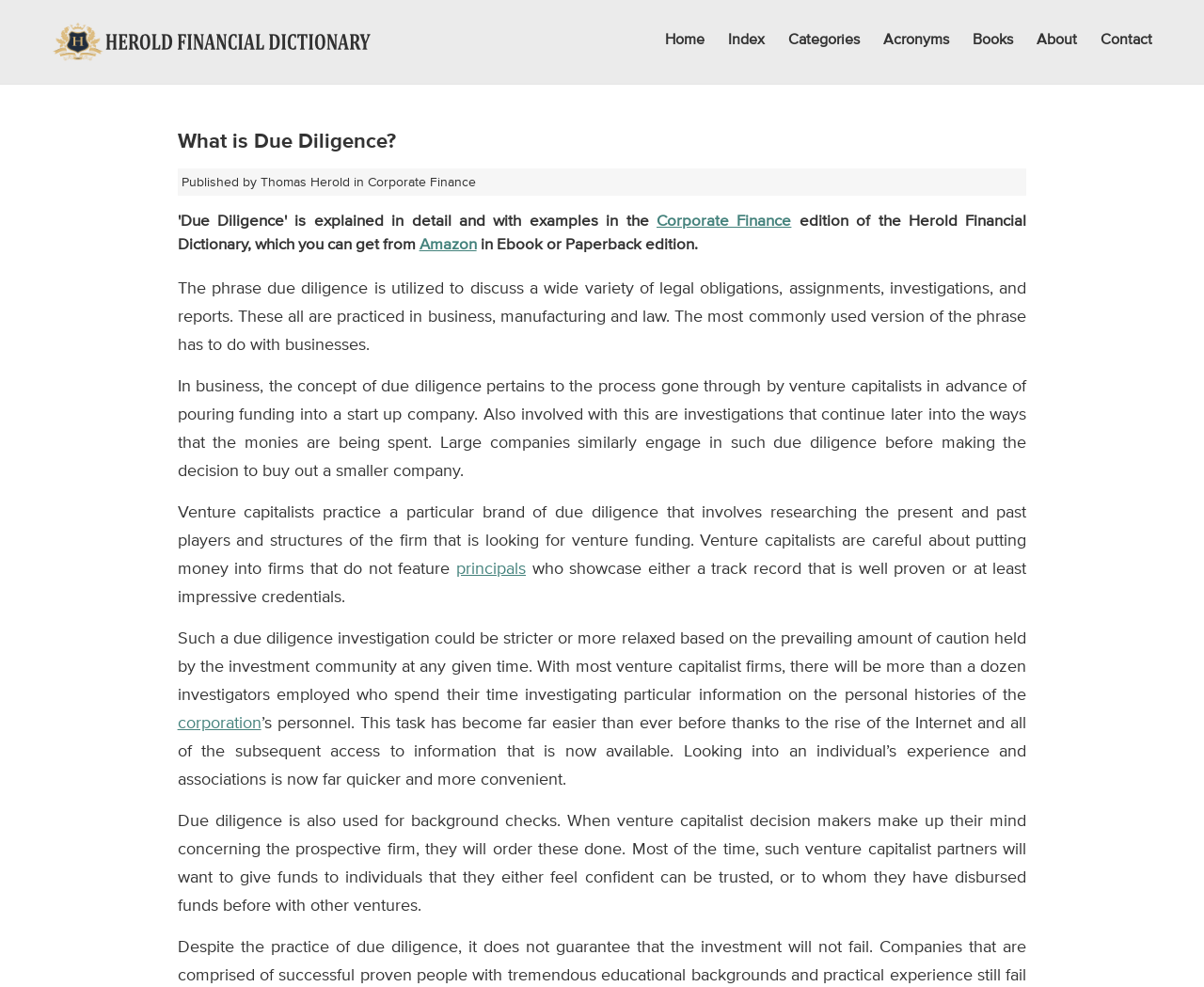Please locate the bounding box coordinates of the element that needs to be clicked to achieve the following instruction: "Read more about 'principals'". The coordinates should be four float numbers between 0 and 1, i.e., [left, top, right, bottom].

[0.379, 0.567, 0.437, 0.588]